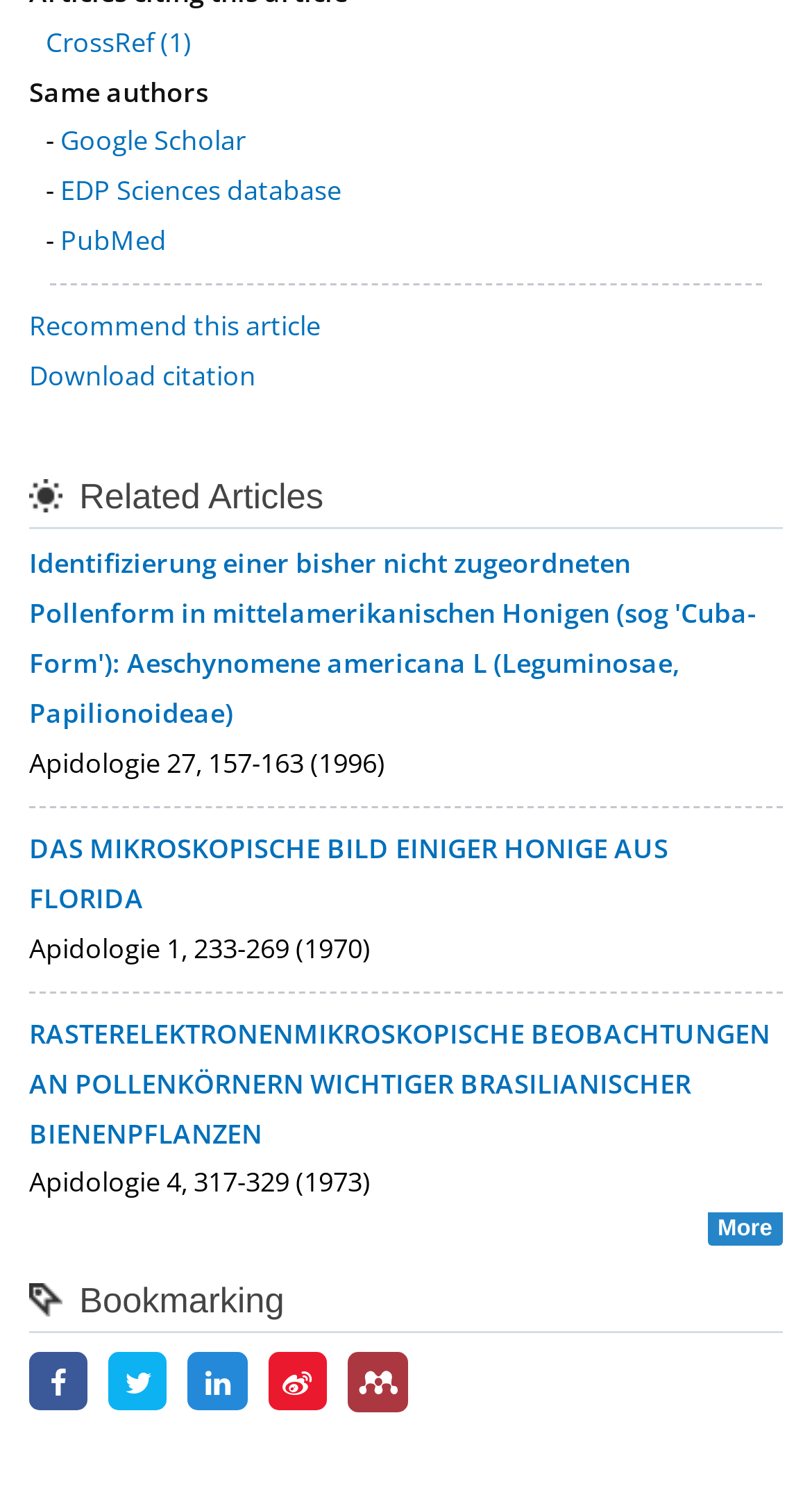Refer to the element description Download citation and identify the corresponding bounding box in the screenshot. Format the coordinates as (top-left x, top-left y, bottom-right x, bottom-right y) with values in the range of 0 to 1.

[0.036, 0.24, 0.316, 0.265]